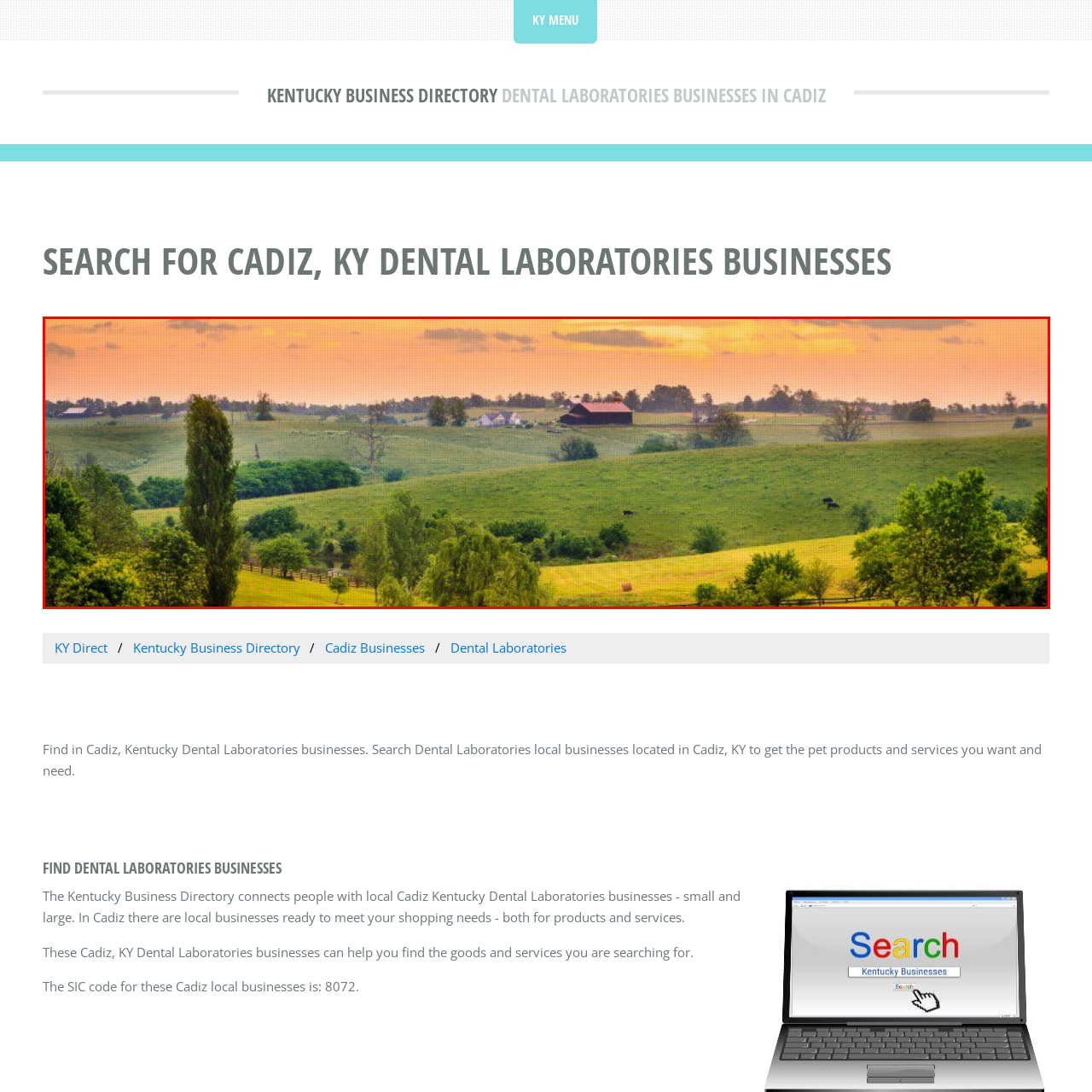Please examine the section highlighted with a blue border and provide a thorough response to the following question based on the visual information: 
What is the atmosphere depicted in the image?

The question asks about the atmosphere depicted in the image. The caption describes the scene as 'serene', 'tranquil', and 'pastoral charm', which collectively convey a sense of peacefulness and calmness, hence the answer is tranquil.